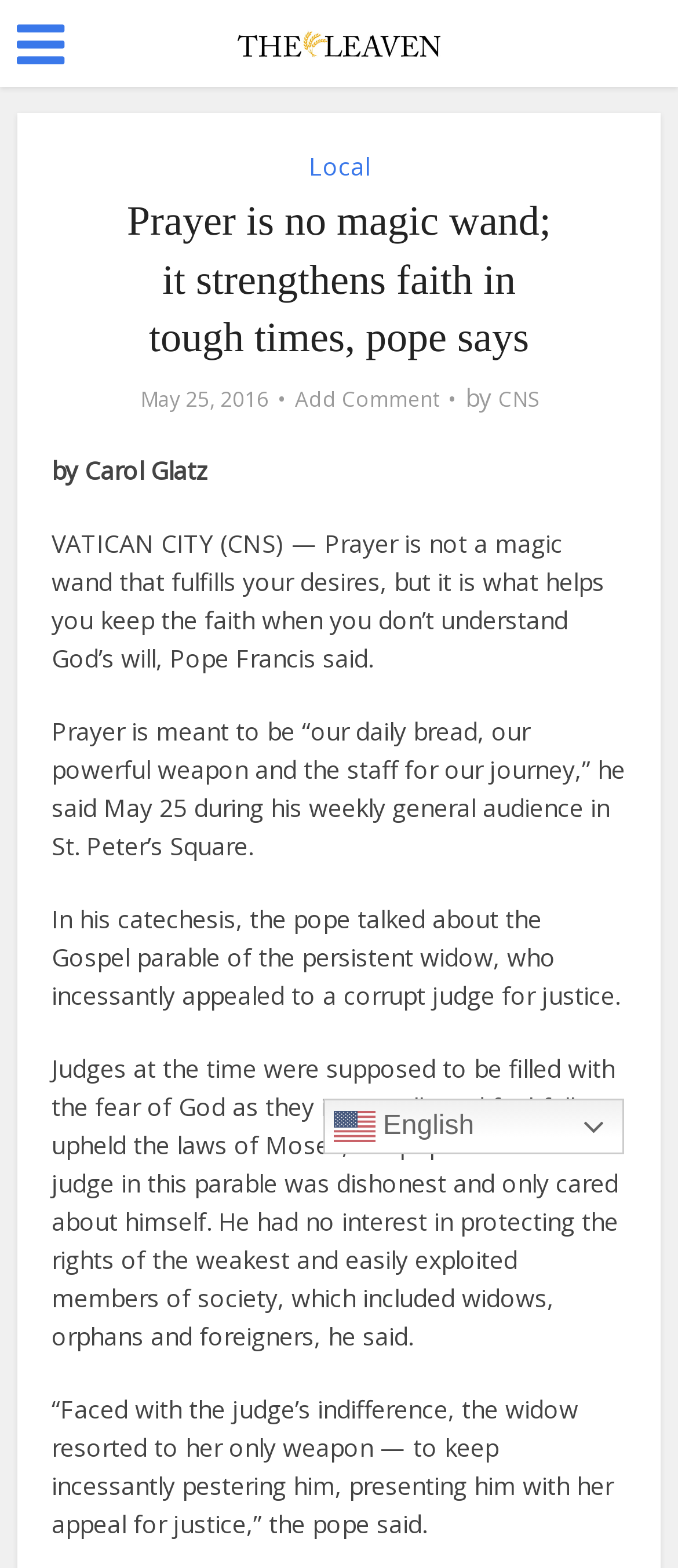Identify the bounding box coordinates for the UI element mentioned here: "CNS". Provide the coordinates as four float values between 0 and 1, i.e., [left, top, right, bottom].

[0.735, 0.246, 0.794, 0.263]